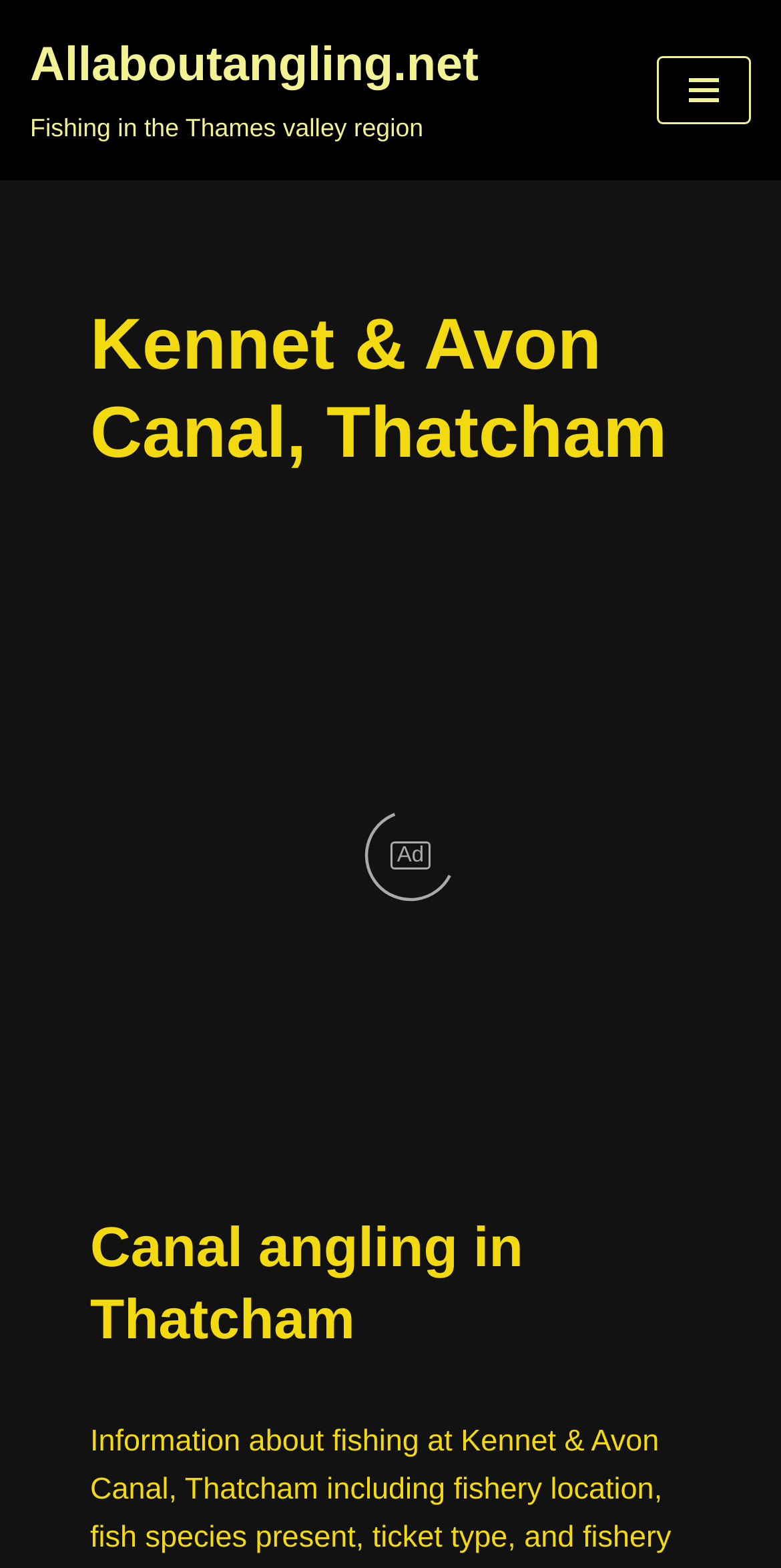Describe the webpage meticulously, covering all significant aspects.

The webpage is about angling information on Kennet & Avon Canal, Thatcham. At the top left, there is a "Skip to content" link. Next to it, on the top center, is a link to the website's homepage, "Allaboutangling.net Fishing in the Thames valley region". On the top right, there is a "Navigation Menu" button.

Below the top section, there is a heading that reads "Kennet & Avon Canal, Thatcham". This heading is centered on the page. To the right of the heading, there is an advertisement with a small image. The advertisement is positioned roughly in the middle of the page.

Further down, there is another heading that reads "Canal angling in Thatcham". This heading is also centered on the page, and it is positioned below the advertisement.